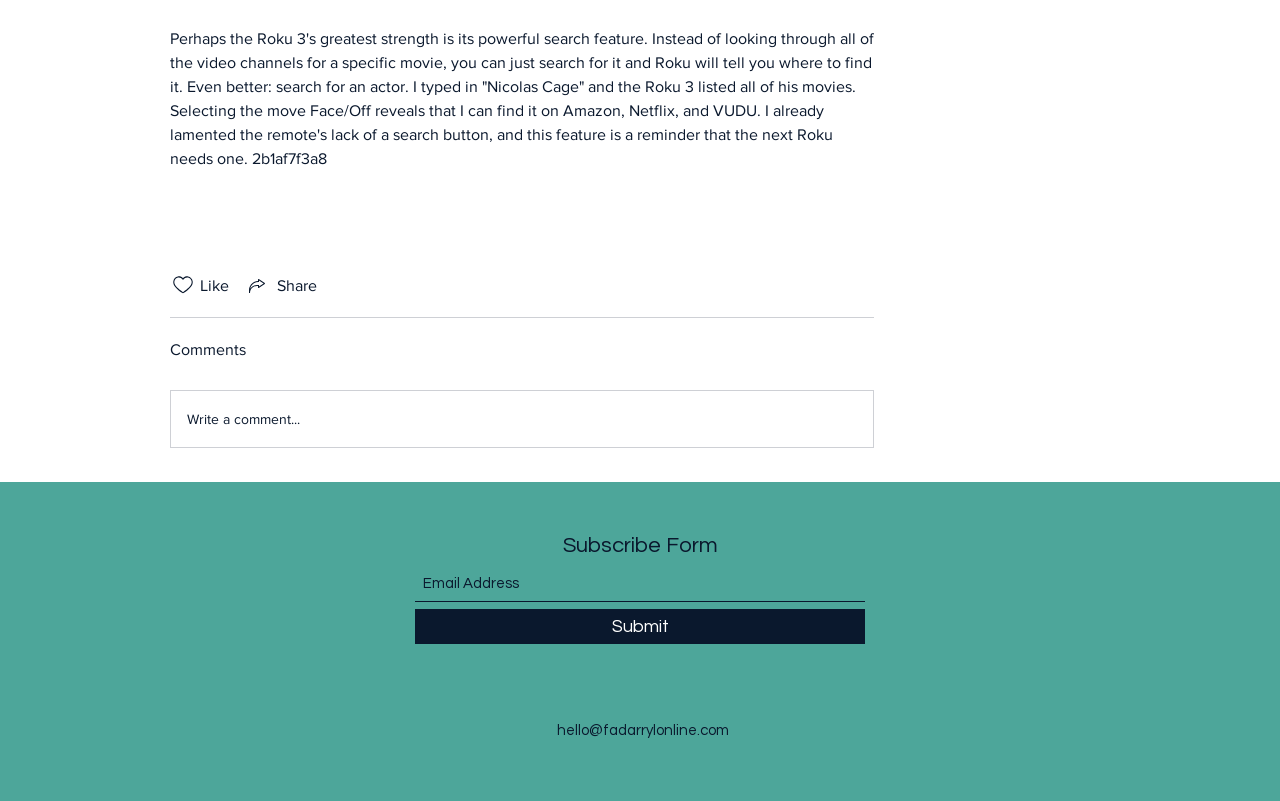Identify the bounding box coordinates for the UI element described by the following text: "hello@fadarrylonline.com". Provide the coordinates as four float numbers between 0 and 1, in the format [left, top, right, bottom].

[0.435, 0.903, 0.569, 0.921]